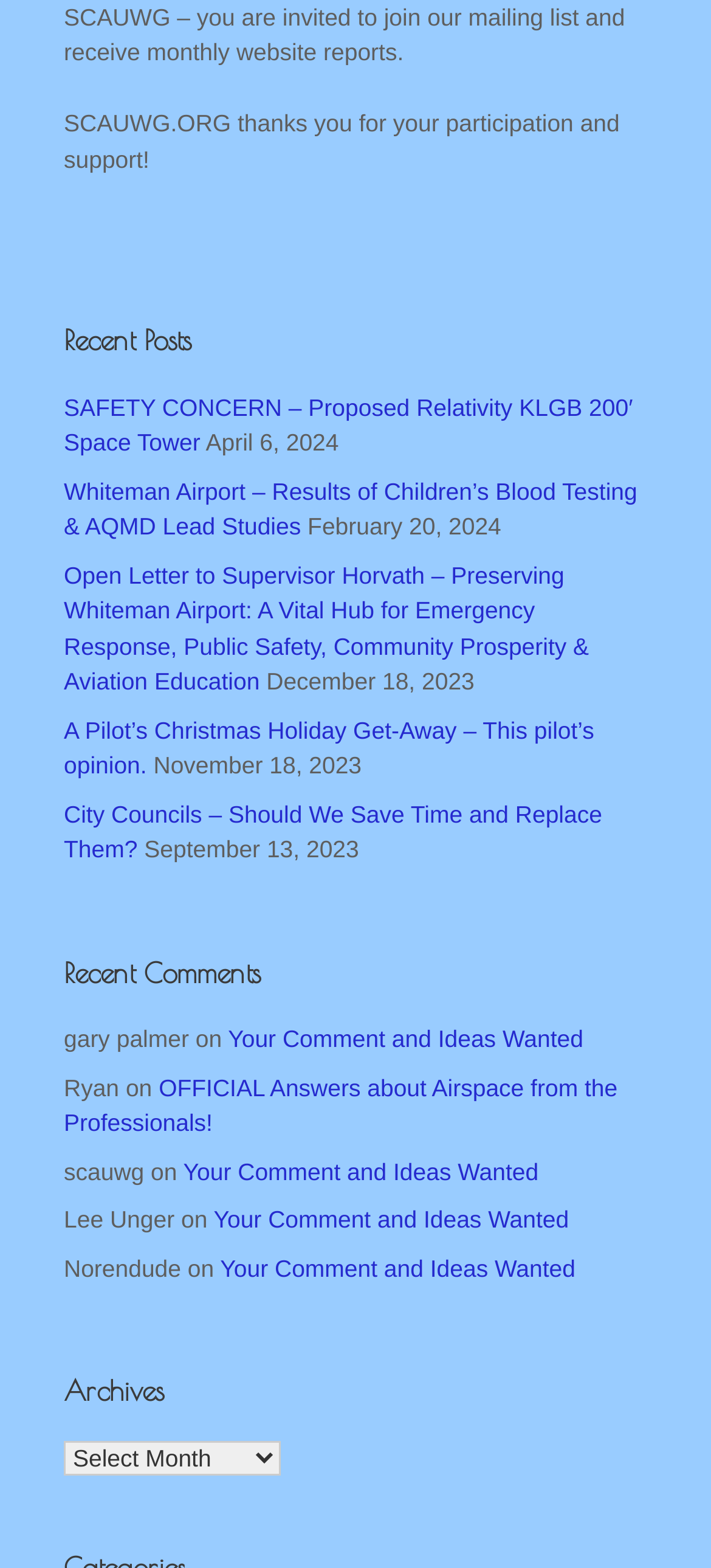Pinpoint the bounding box coordinates of the element that must be clicked to accomplish the following instruction: "Read post about Whiteman Airport – Results of Children’s Blood Testing & AQMD Lead Studies". The coordinates should be in the format of four float numbers between 0 and 1, i.e., [left, top, right, bottom].

[0.09, 0.304, 0.896, 0.344]